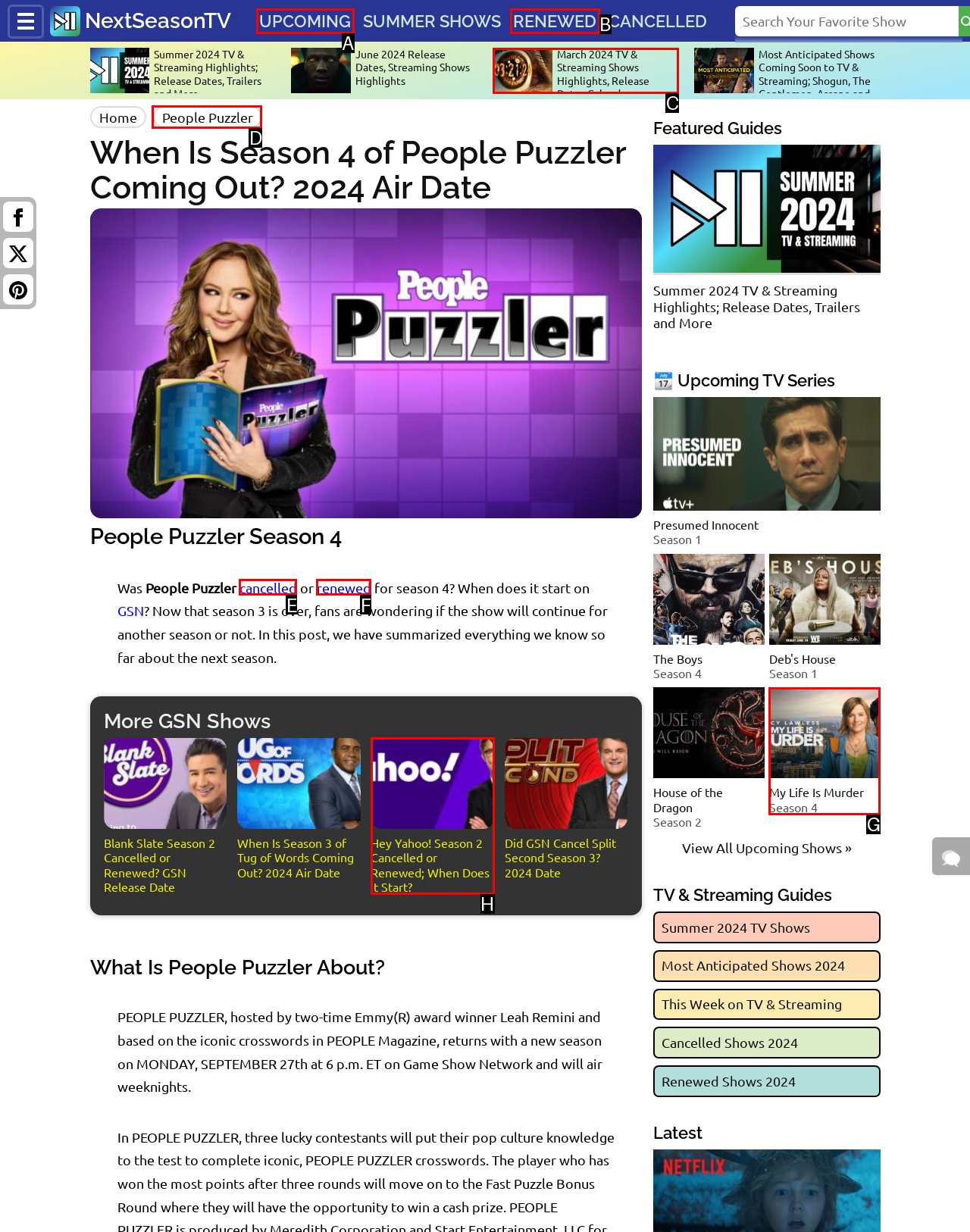To perform the task "Go to People Puzzler page", which UI element's letter should you select? Provide the letter directly.

D